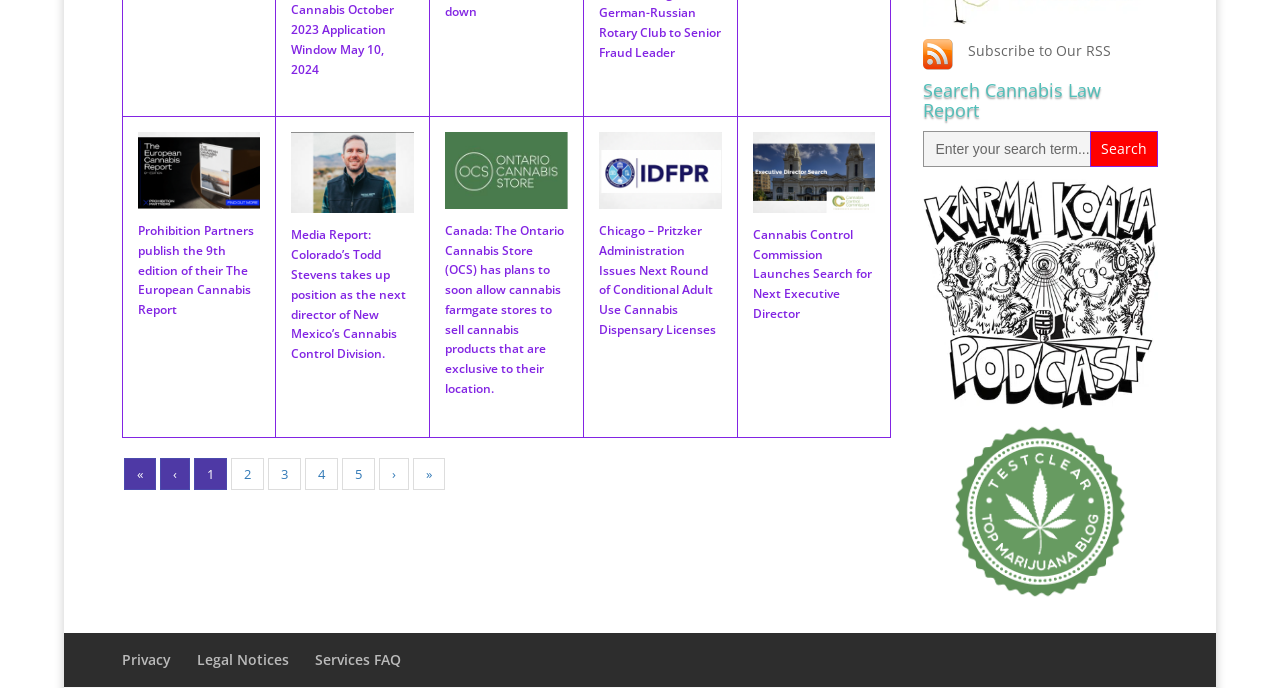Given the element description, predict the bounding box coordinates in the format (top-left x, top-left y, bottom-right x, bottom-right y), using floating point numbers between 0 and 1: 1

[0.151, 0.665, 0.177, 0.712]